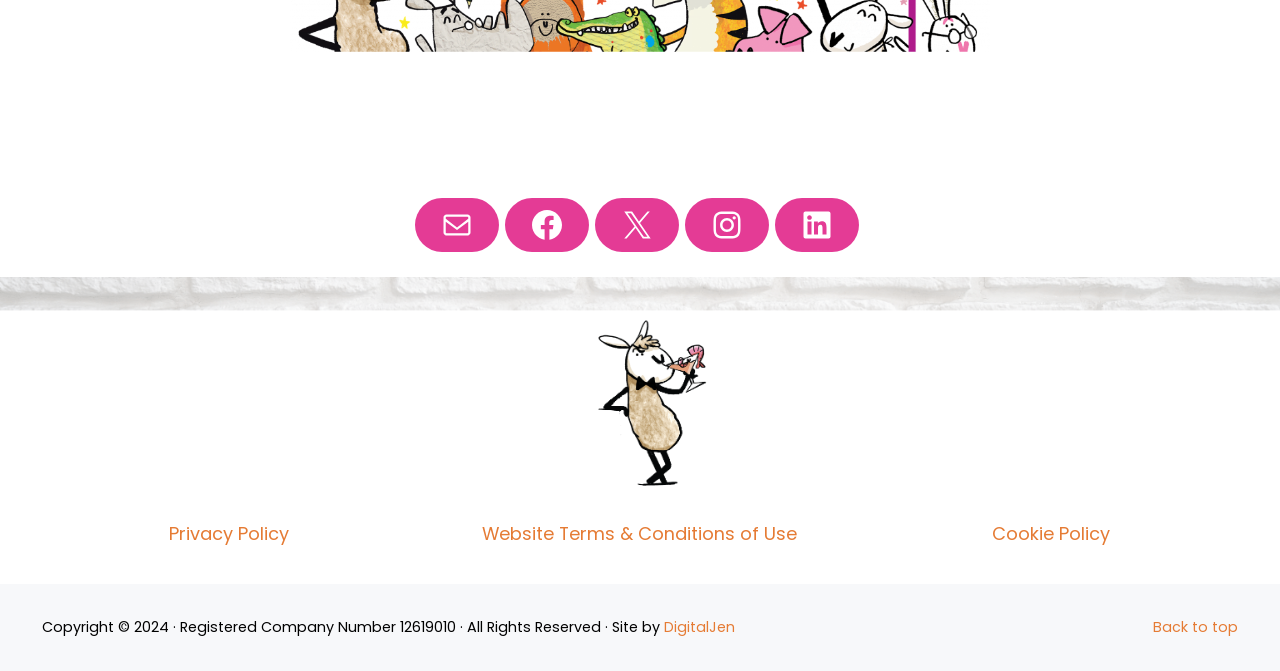Identify the bounding box coordinates of the area you need to click to perform the following instruction: "Check mail".

[0.324, 0.295, 0.39, 0.375]